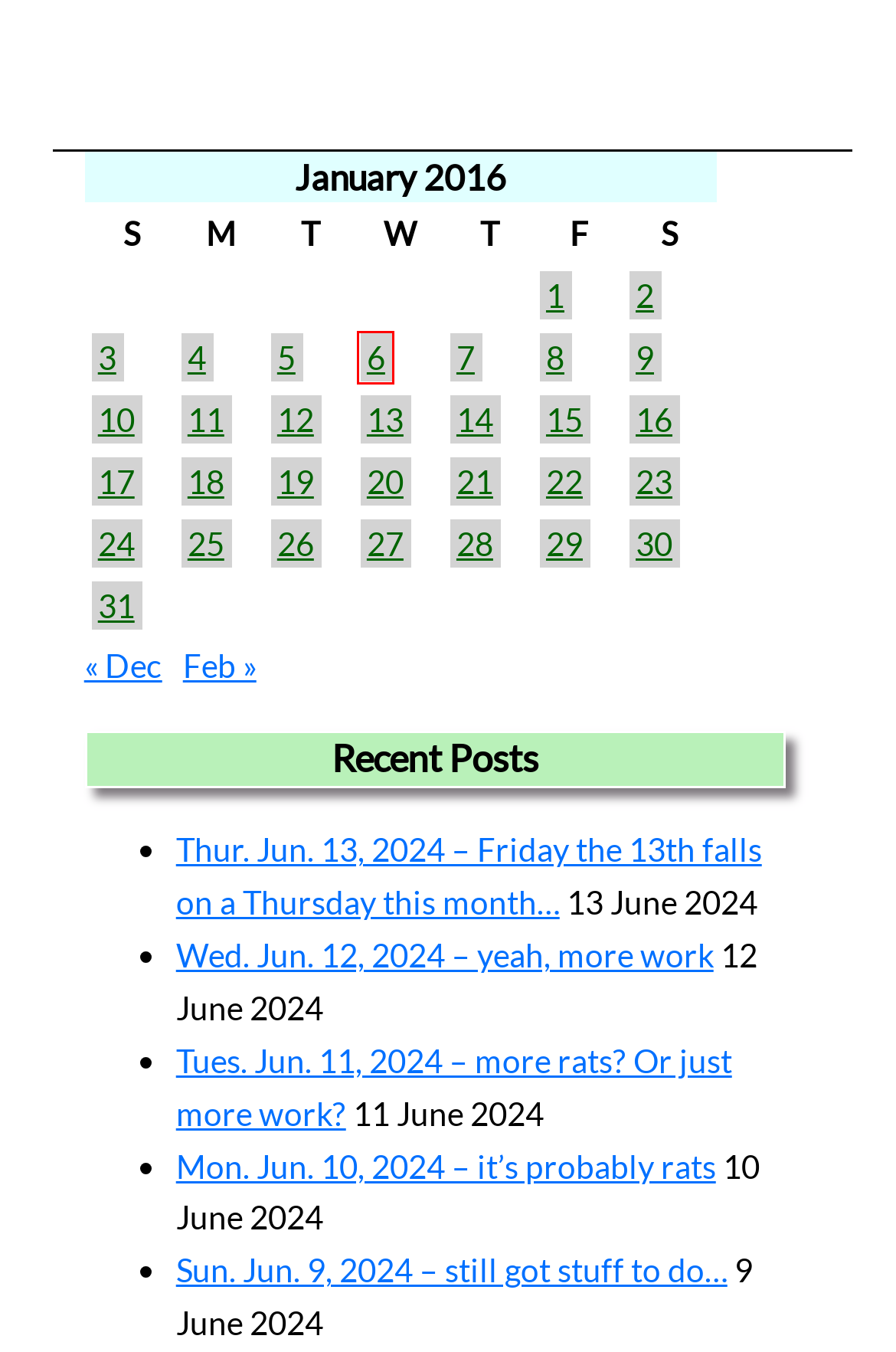You are given a screenshot of a webpage with a red rectangle bounding box. Choose the best webpage description that matches the new webpage after clicking the element in the bounding box. Here are the candidates:
A. 18 January 2016 – Daynotes Journal
B. Tues. Jun. 11, 2024 – more rats?  Or just more work? – Daynotes Journal
C. 2 January 2016 – Daynotes Journal
D. 3 January 2016 – Daynotes Journal
E. Wed. Jun. 12, 2024 – yeah, more work – Daynotes Journal
F. 26 January 2016 – Daynotes Journal
G. 25 January 2016 – Daynotes Journal
H. 6 January 2016 – Daynotes Journal

H